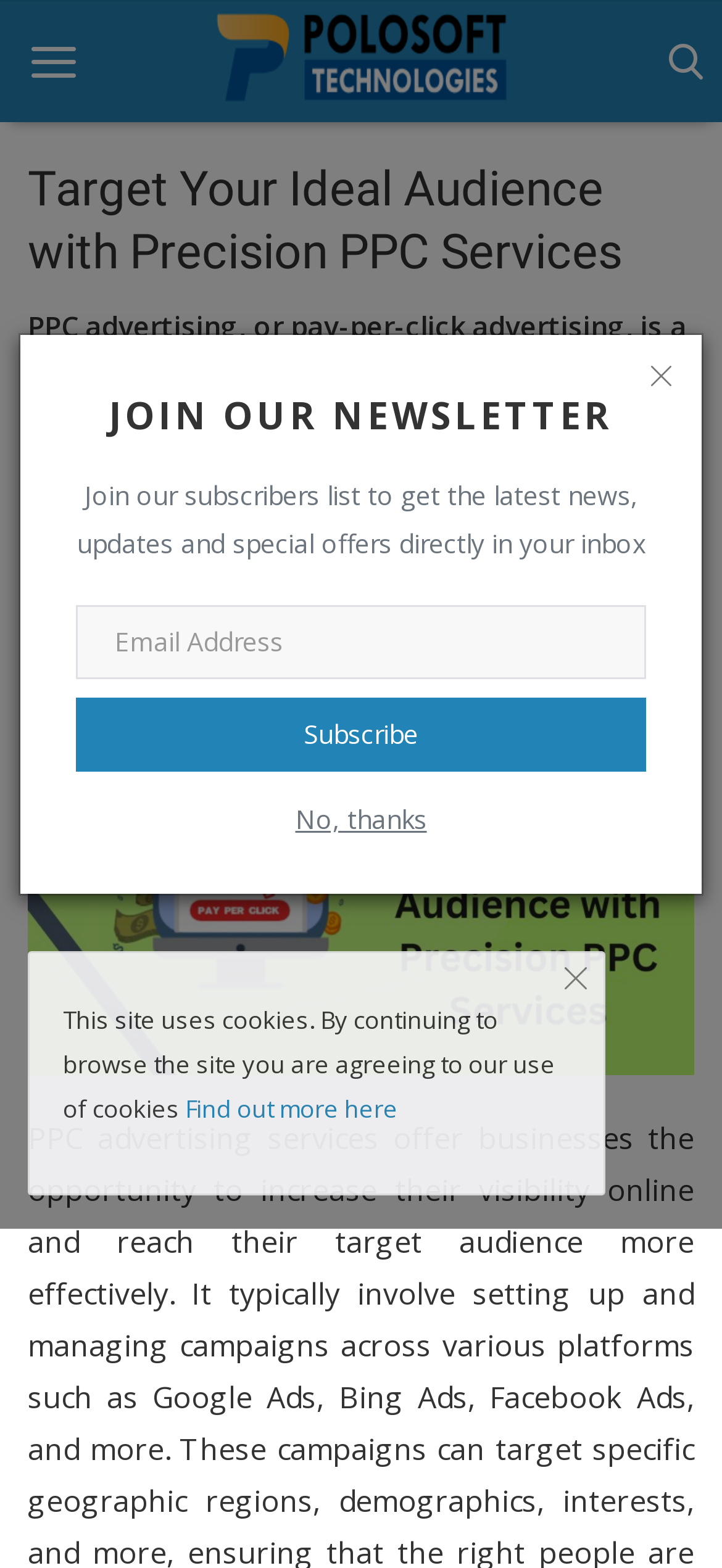Determine the bounding box for the HTML element described here: "parent_node: Subscribe name="email" placeholder="Email Address"". The coordinates should be given as [left, top, right, bottom] with each number being a float between 0 and 1.

[0.105, 0.386, 0.895, 0.433]